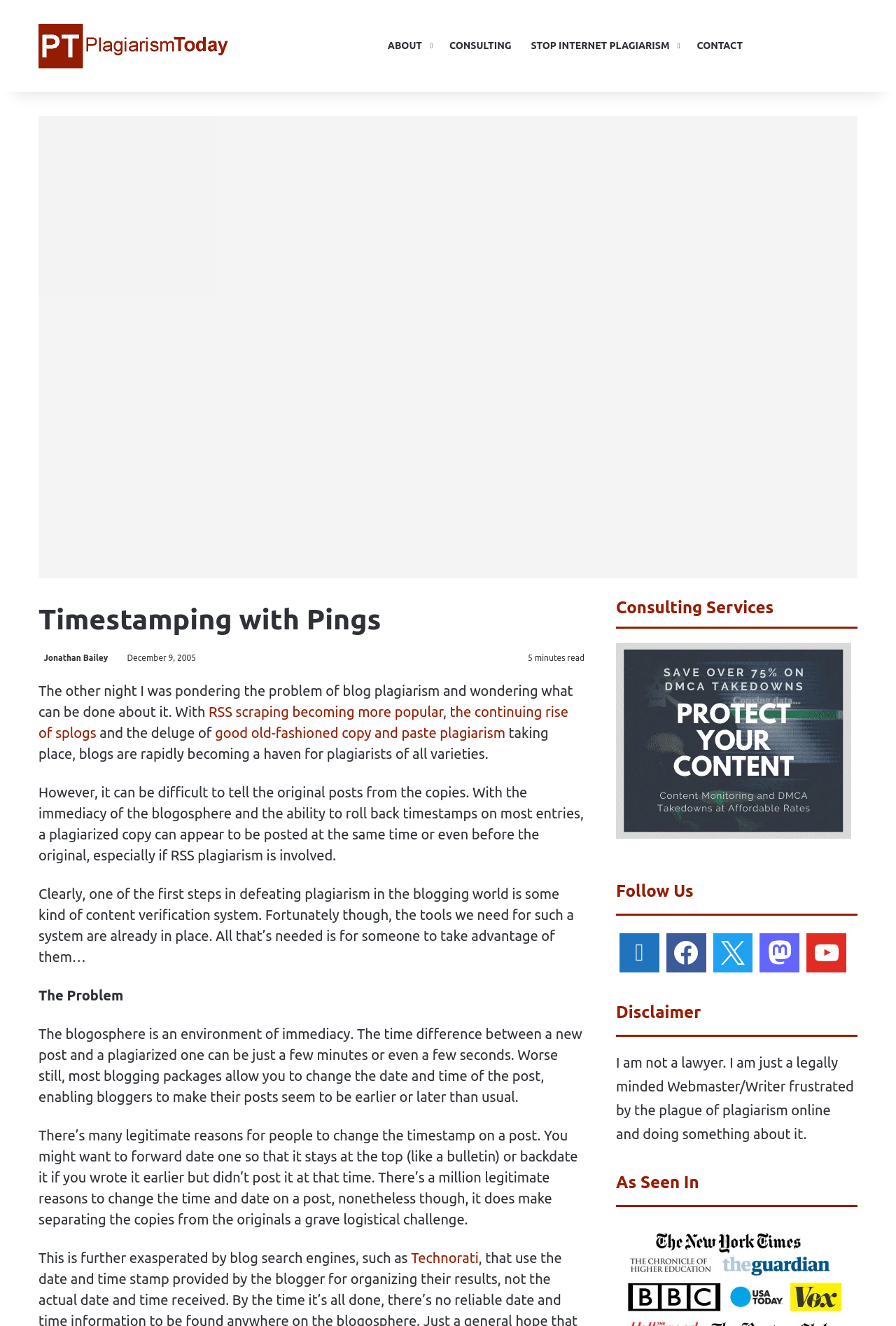Identify the bounding box for the UI element specified in this description: "title="Default Label"". The coordinates must be four float numbers between 0 and 1, formatted as [left, top, right, bottom].

[0.896, 0.701, 0.948, 0.736]